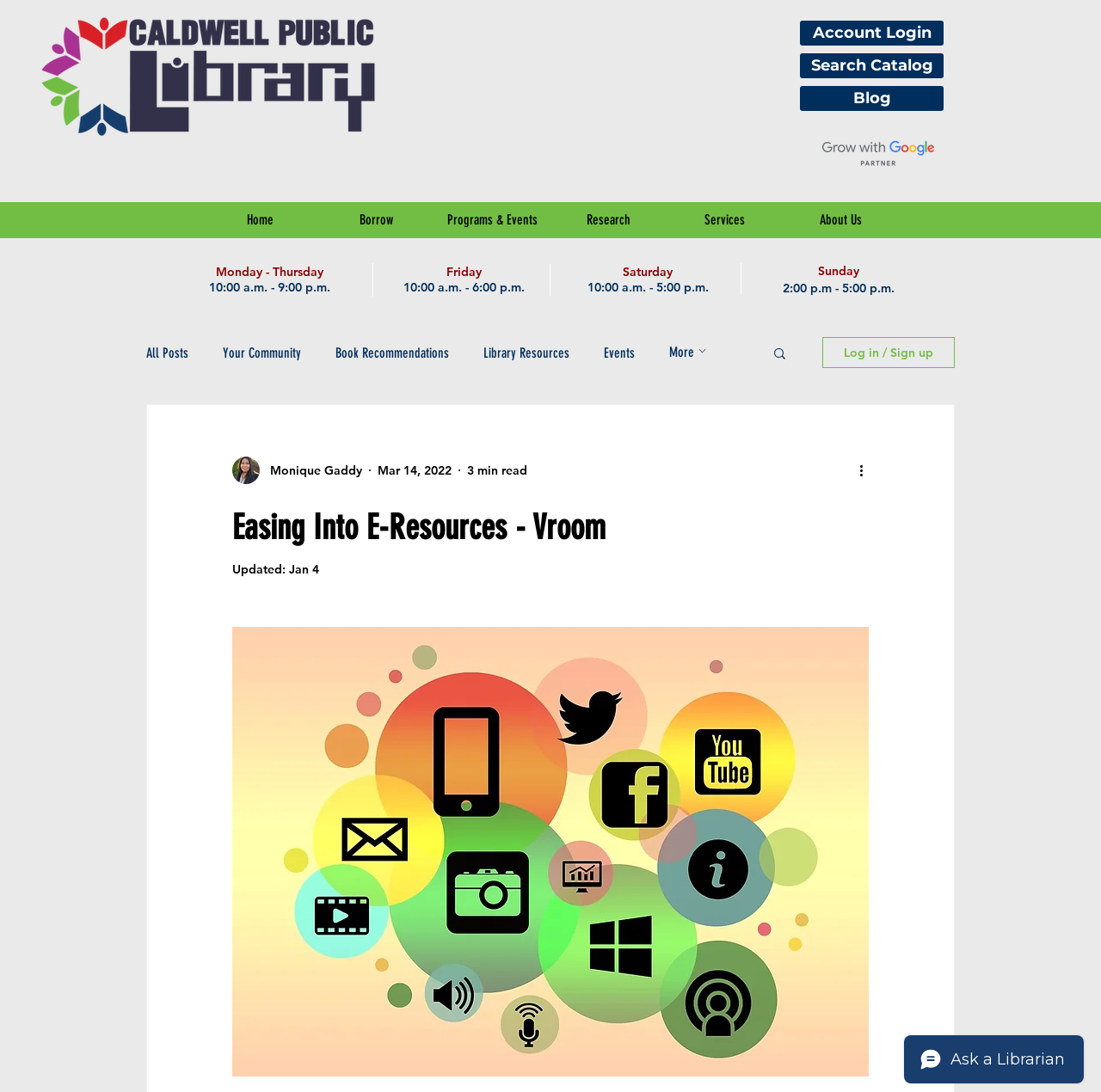Using the format (top-left x, top-left y, bottom-right x, bottom-right y), provide the bounding box coordinates for the described UI element. All values should be floating point numbers between 0 and 1: Programs & Events

[0.395, 0.185, 0.5, 0.218]